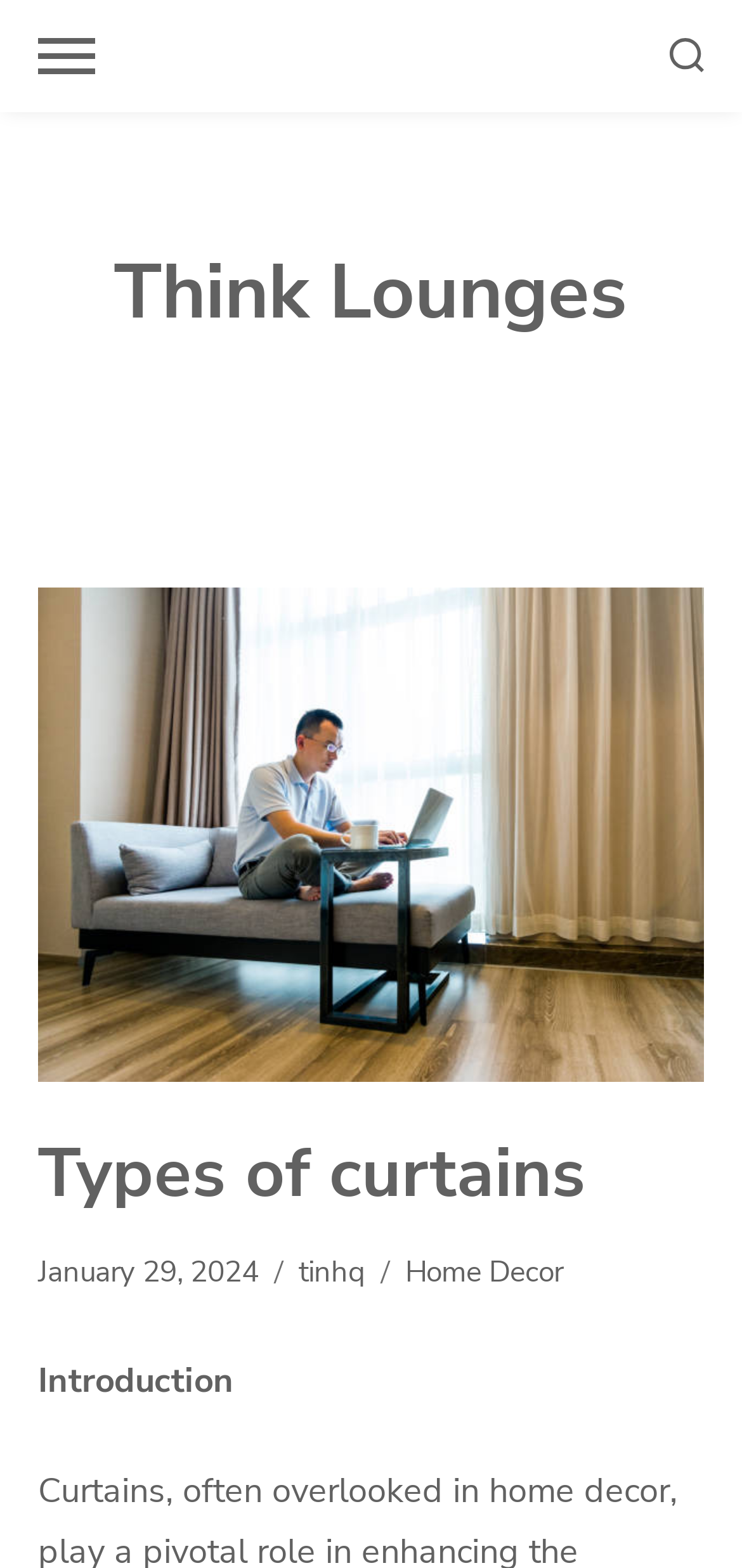Detail the features and information presented on the webpage.

The webpage is about "Types of curtains" and is related to "Think Lounges". At the top left corner, there is a button that controls the primary menu. On the top right corner, there is a link. Below the button, there is a prominent link with the text "Think Lounges" that spans across most of the width of the page.

The main content of the page is divided into a header section and a body section. The header section has a heading that reads "Types of curtains" and is positioned at the top center of the page. Below the heading, there are three links: "January 29, 2024", "tinhq", and "Home Decor", which are aligned horizontally and positioned at the top center of the page.

Below the links, there is a static text that reads "Introduction", which is positioned at the top center of the page.